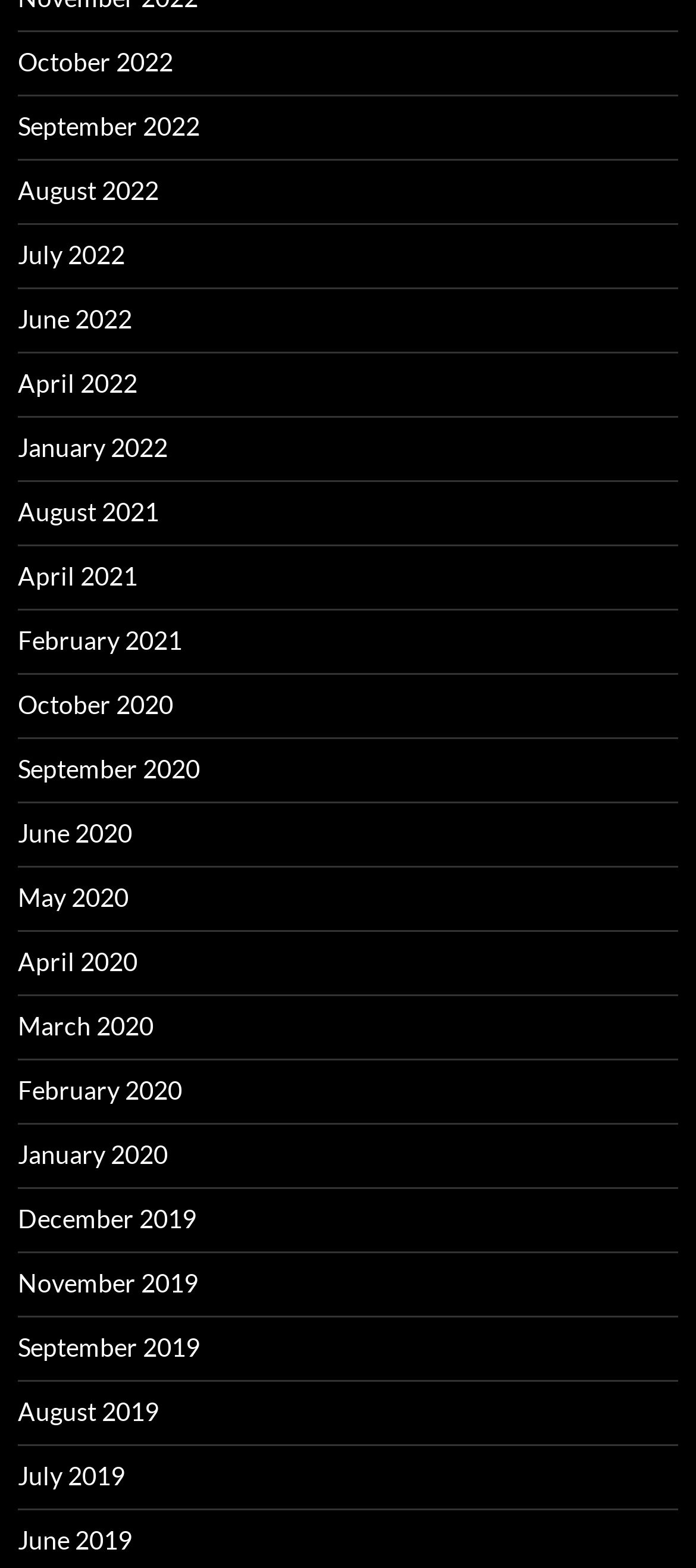Locate the bounding box coordinates of the clickable area to execute the instruction: "view October 2022". Provide the coordinates as four float numbers between 0 and 1, represented as [left, top, right, bottom].

[0.026, 0.029, 0.249, 0.049]